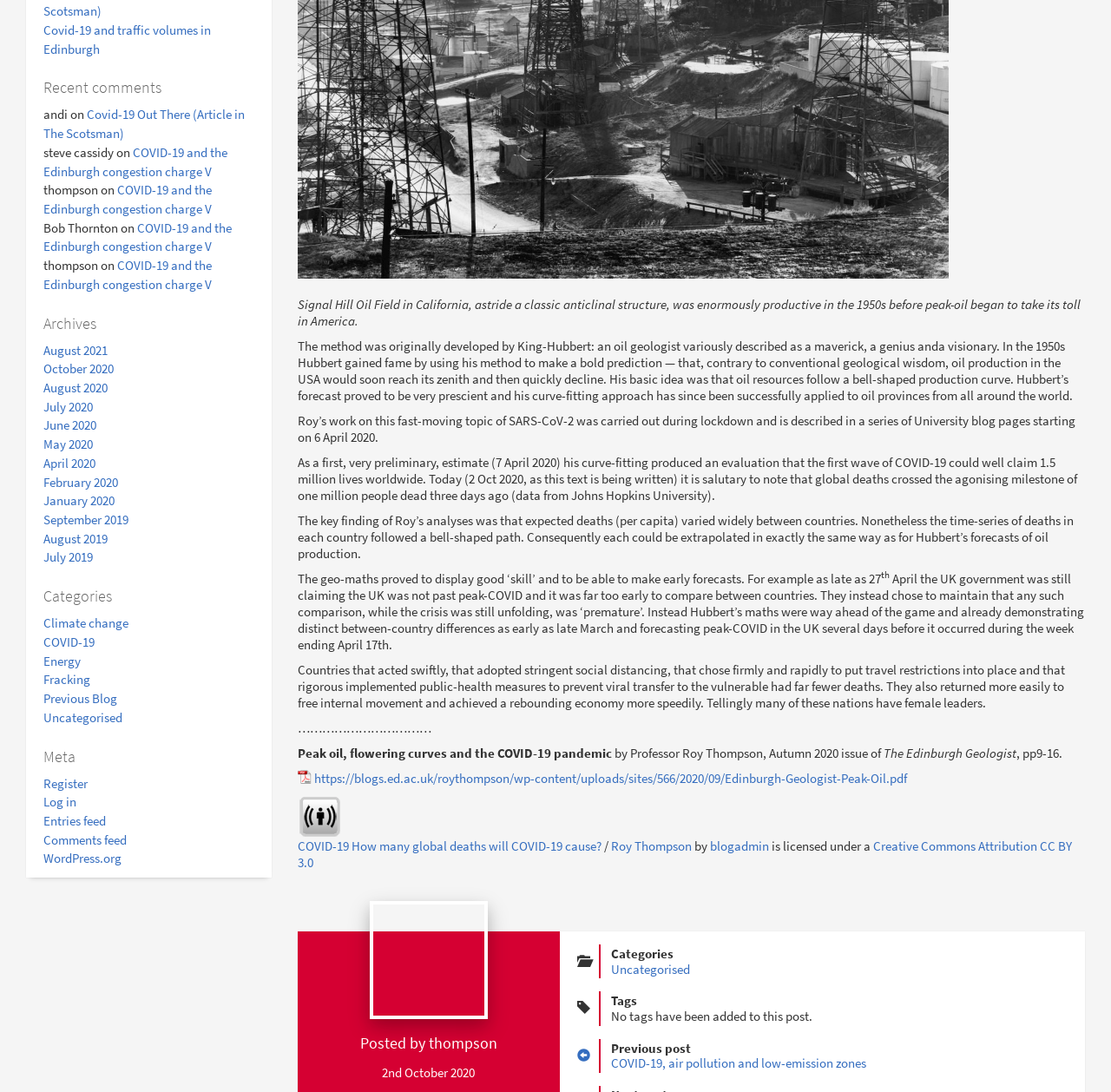Give the bounding box coordinates for this UI element: "Comments feed". The coordinates should be four float numbers between 0 and 1, arranged as [left, top, right, bottom].

[0.039, 0.761, 0.114, 0.776]